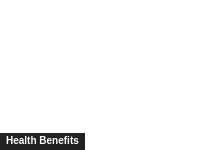Explain what is happening in the image with as much detail as possible.

The image features a sleek, black banner displaying the text "Health Benefits." This banner serves as an eye-catching header, likely meant to highlight the advantages or positive effects associated with health-related topics discussed on the webpage. It provides a clear focus for readers looking to explore information on various health benefits, enticing them to engage further with the content. The minimalist design emphasizes the text, ensuring it stands out to viewers seeking knowledge about health improvements and well-being.